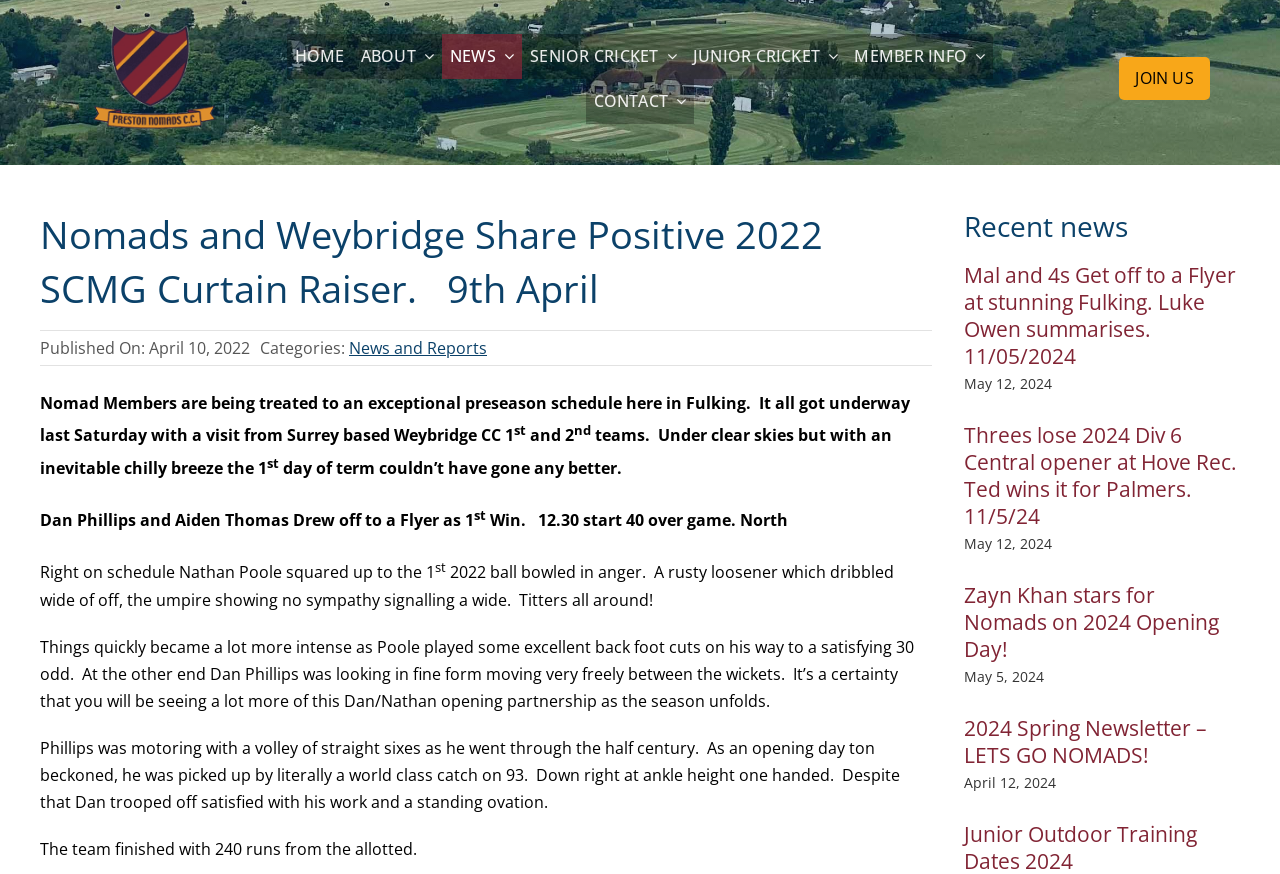What is the name of the cricket team?
We need a detailed and meticulous answer to the question.

Based on the webpage, I can see that the main heading is 'Nomads and Weybridge Share Positive 2022 SCMG Curtain Raiser. 9th April - Preston Nomads', which suggests that the cricket team being referred to is Preston Nomads.